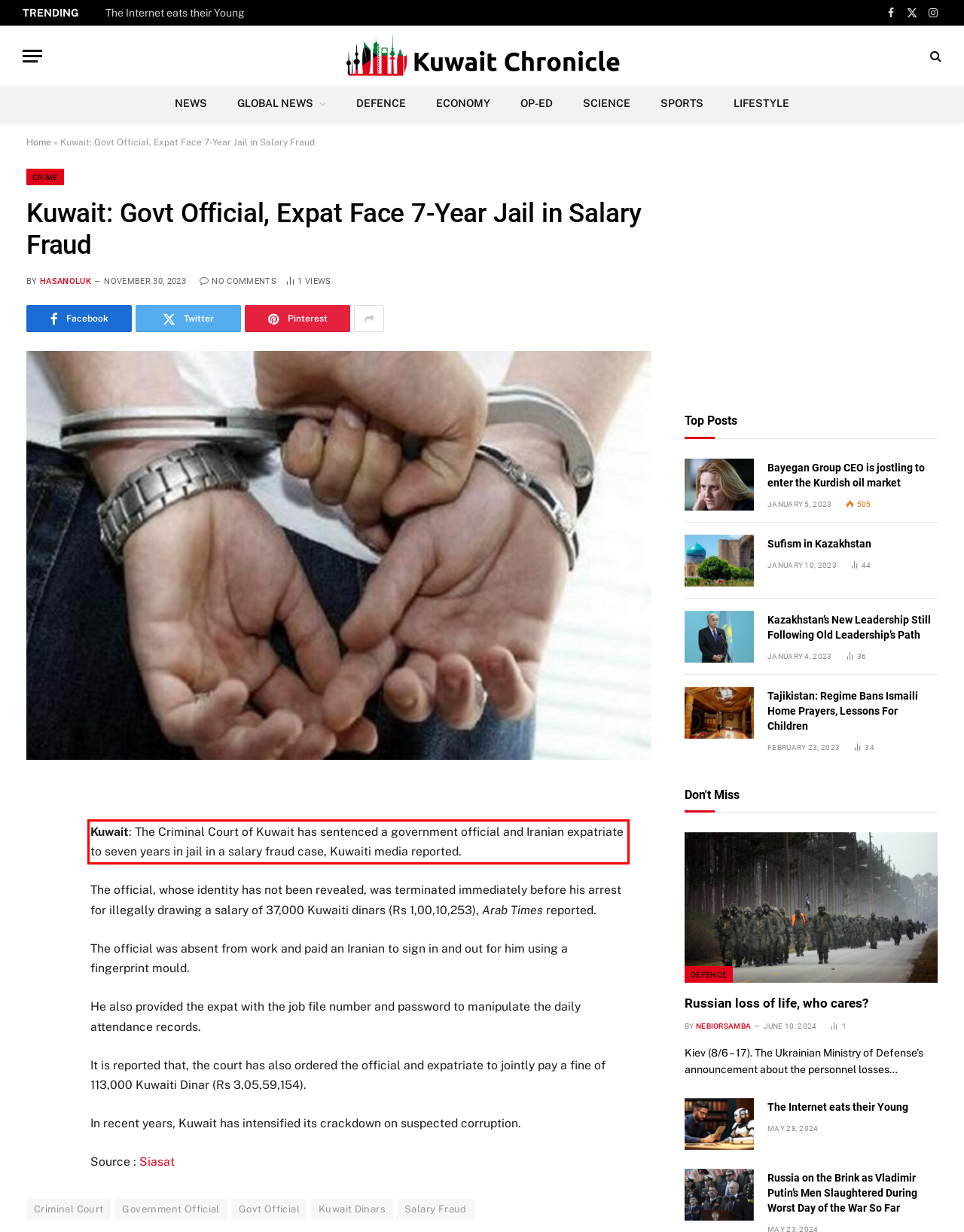You are provided with a screenshot of a webpage that includes a red bounding box. Extract and generate the text content found within the red bounding box.

Kuwait: The Criminal Court of Kuwait has sentenced a government official and Iranian expatriate to seven years in jail in a salary fraud case, Kuwaiti media reported.